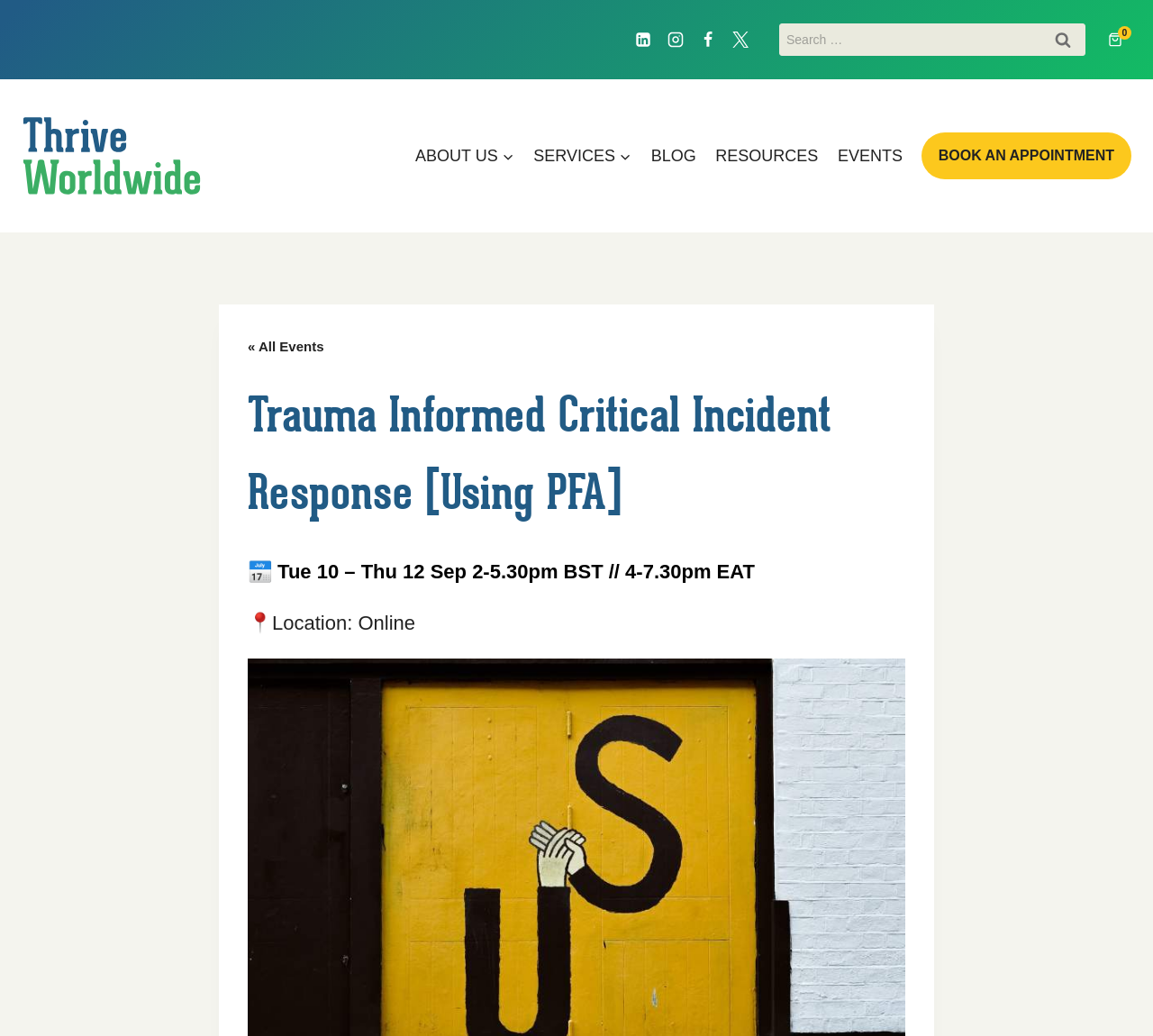Determine the bounding box coordinates of the section to be clicked to follow the instruction: "Go to About us page". The coordinates should be given as four float numbers between 0 and 1, formatted as [left, top, right, bottom].

[0.352, 0.129, 0.454, 0.172]